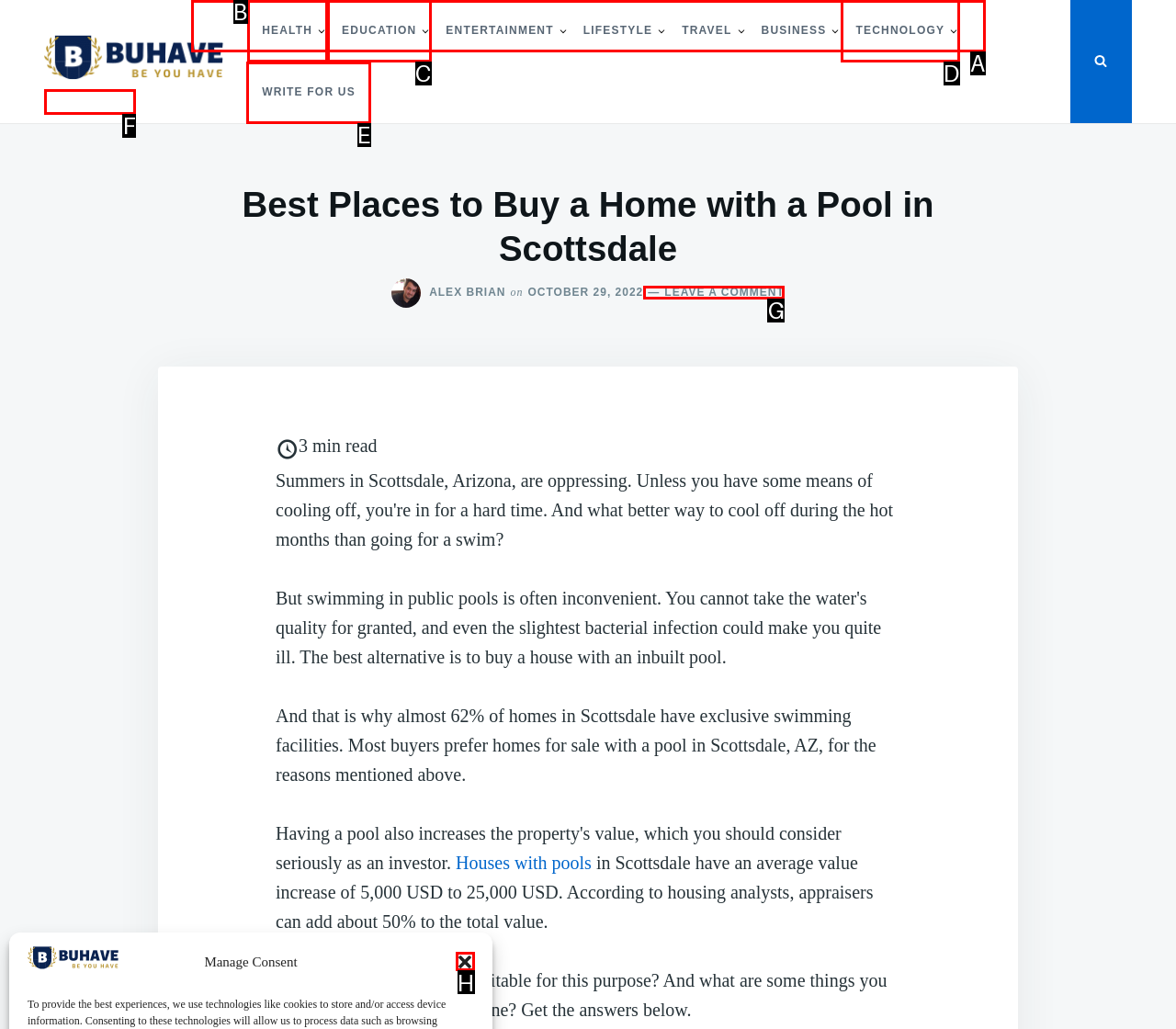Decide which HTML element to click to complete the task: Click on the link to write for us Provide the letter of the appropriate option.

E